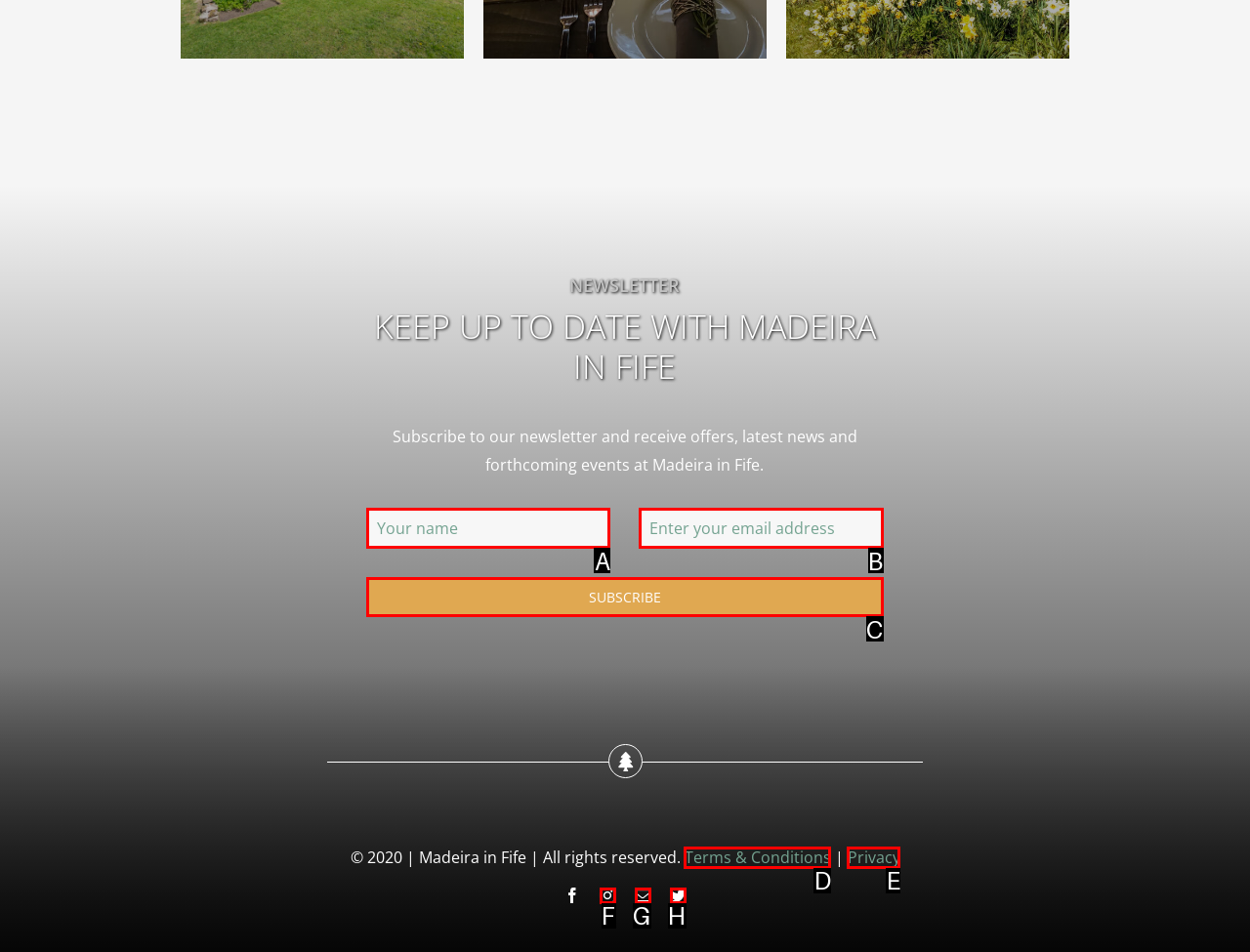Which UI element should you click on to achieve the following task: Check privacy policy? Provide the letter of the correct option.

E